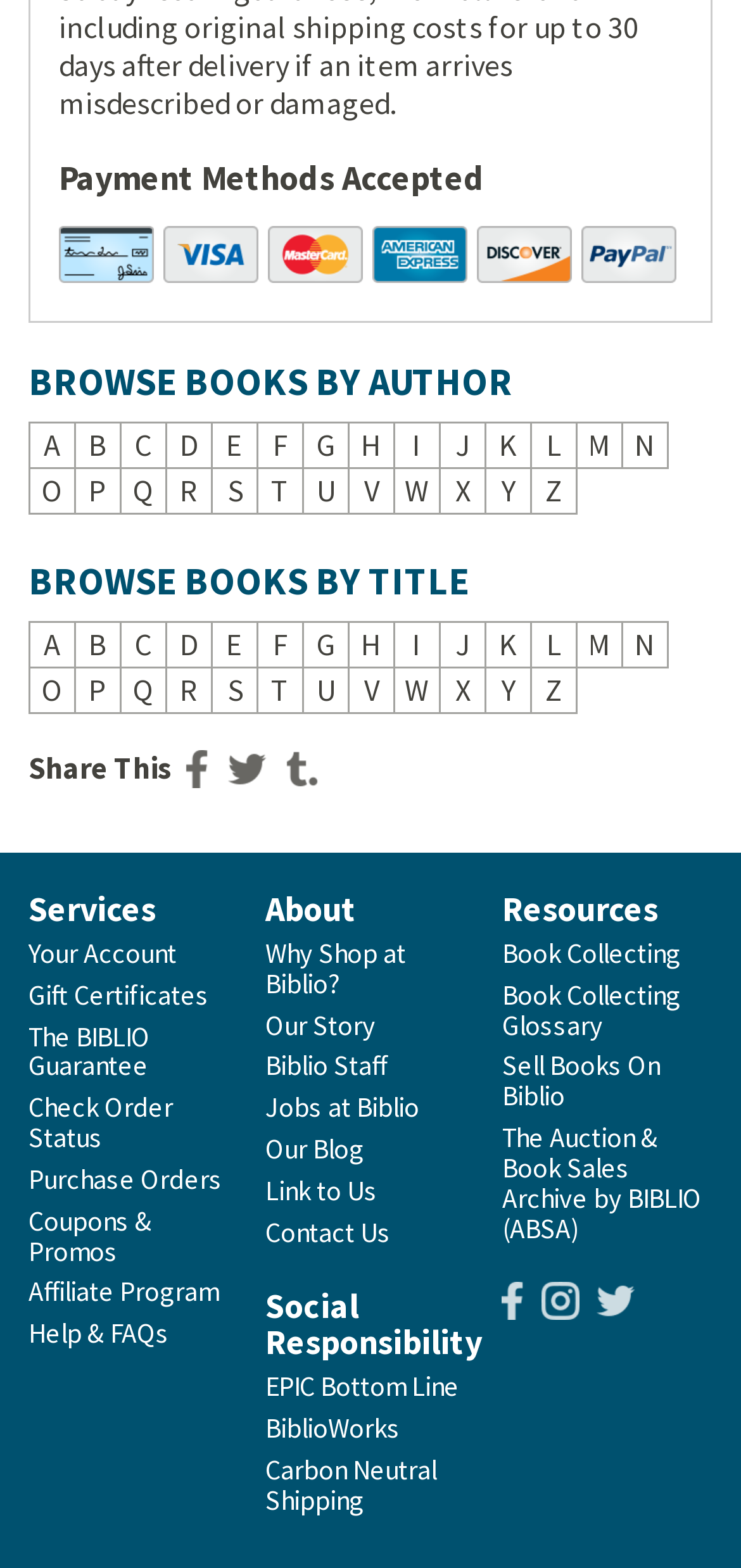What is the last link under 'About'?
Please craft a detailed and exhaustive response to the question.

Under the 'About' heading, the last link listed is 'Jobs at Biblio', which is likely a page for job opportunities at Biblio.